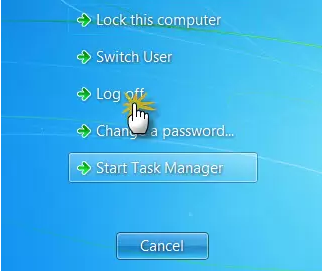What is the purpose of the visual representation?
Give a comprehensive and detailed explanation for the question.

The visual representation serves as a guide for users looking to log off their session, emphasizing ease of navigation within the Task Manager for executing this task.